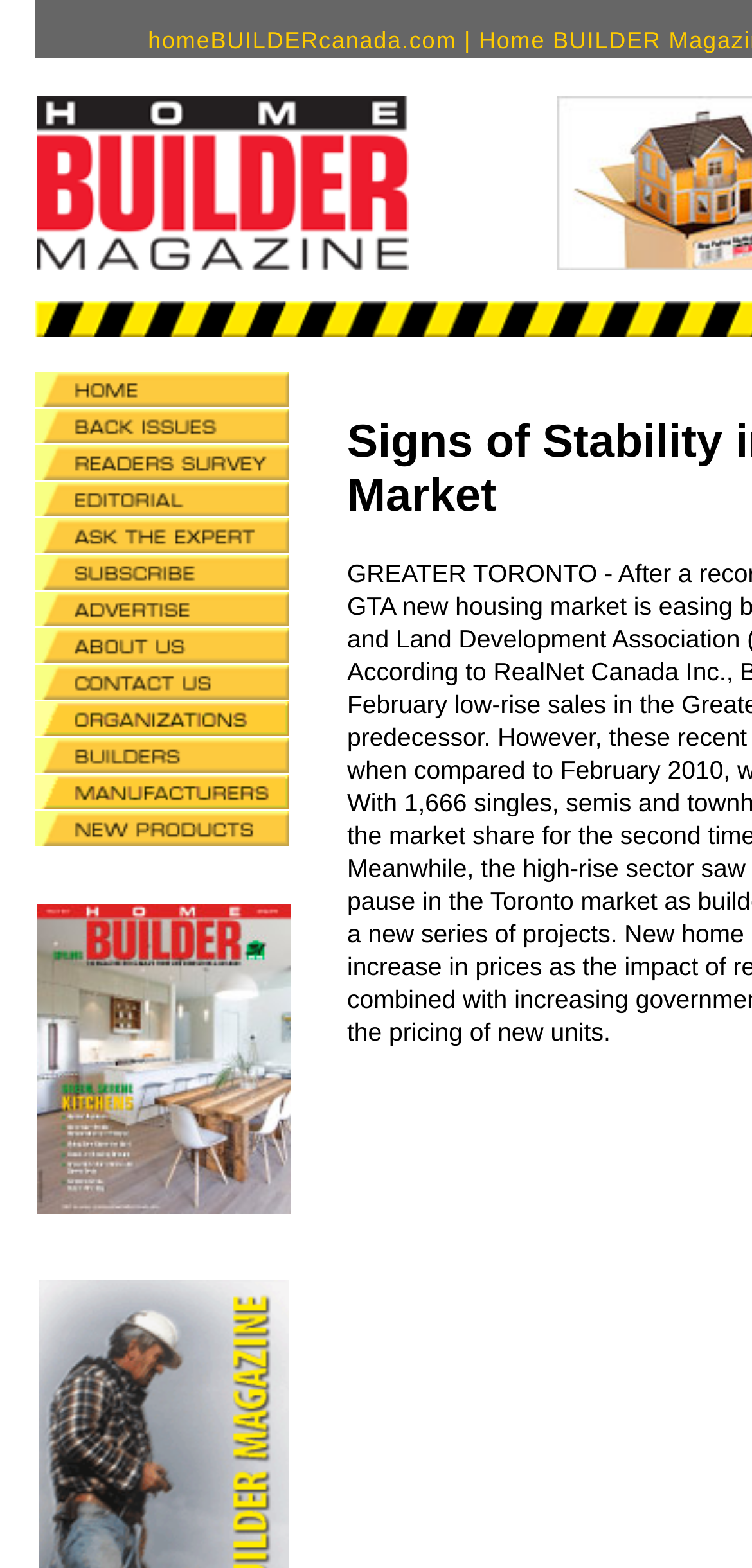Give a detailed explanation of the elements present on the webpage.

The webpage appears to be the homepage of Home BUILDER Canada, a major industry source for new home builders, renovators, and contractors in residential construction in Canada. 

At the top, there is a prominent image spanning almost half of the page's width. Below this image, there are multiple rows of links, each accompanied by a small image. These links and images are arranged in a grid-like structure, with approximately 15 links in total. The links are positioned close to each other, with minimal spacing in between. 

On the left side of the page, there is a column of links, each with a corresponding image. These links are stacked vertically, with the topmost link positioned near the top of the page. The images associated with these links are relatively small, with a consistent size throughout.

Towards the bottom of the page, there is a larger image that spans almost half of the page's width. Above this image, there is a link with the text "Home Builder current issue", accompanied by a smaller image.

Overall, the webpage has a dense layout with multiple links and images, suggesting a content-rich website with various resources and news articles related to the residential construction industry in Canada.